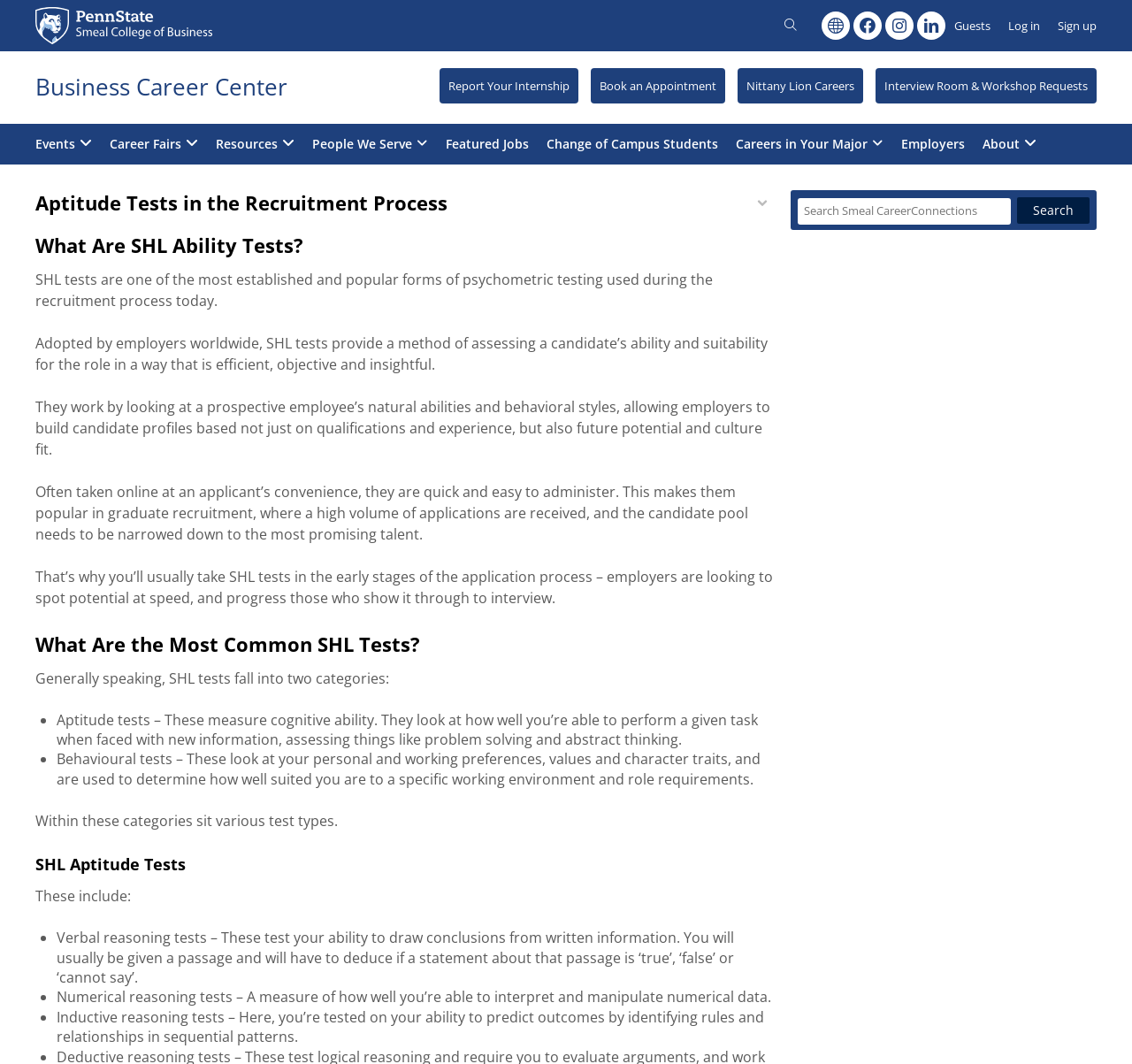Identify and extract the heading text of the webpage.

Aptitude Tests in the Recruitment Process